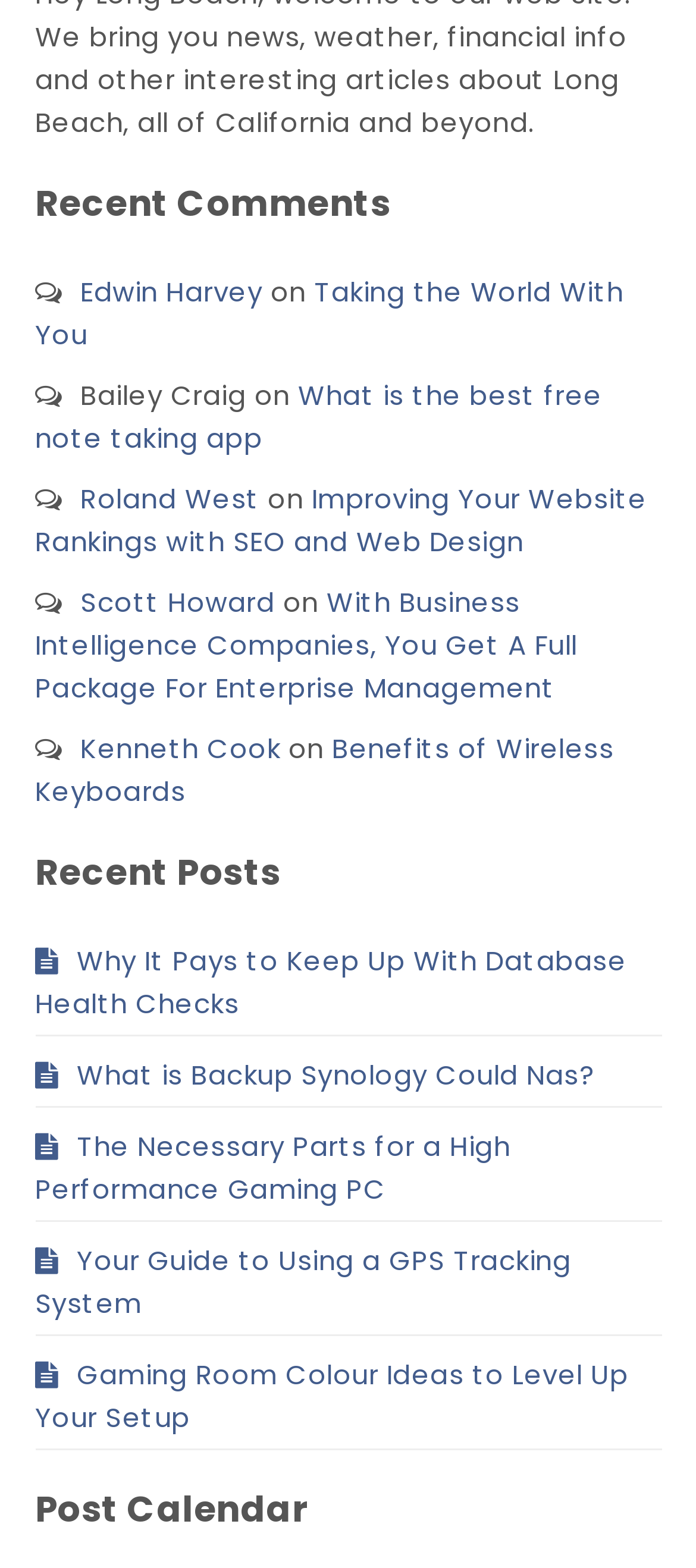Please identify the coordinates of the bounding box for the clickable region that will accomplish this instruction: "read Edwin Harvey's comment".

[0.115, 0.174, 0.377, 0.198]